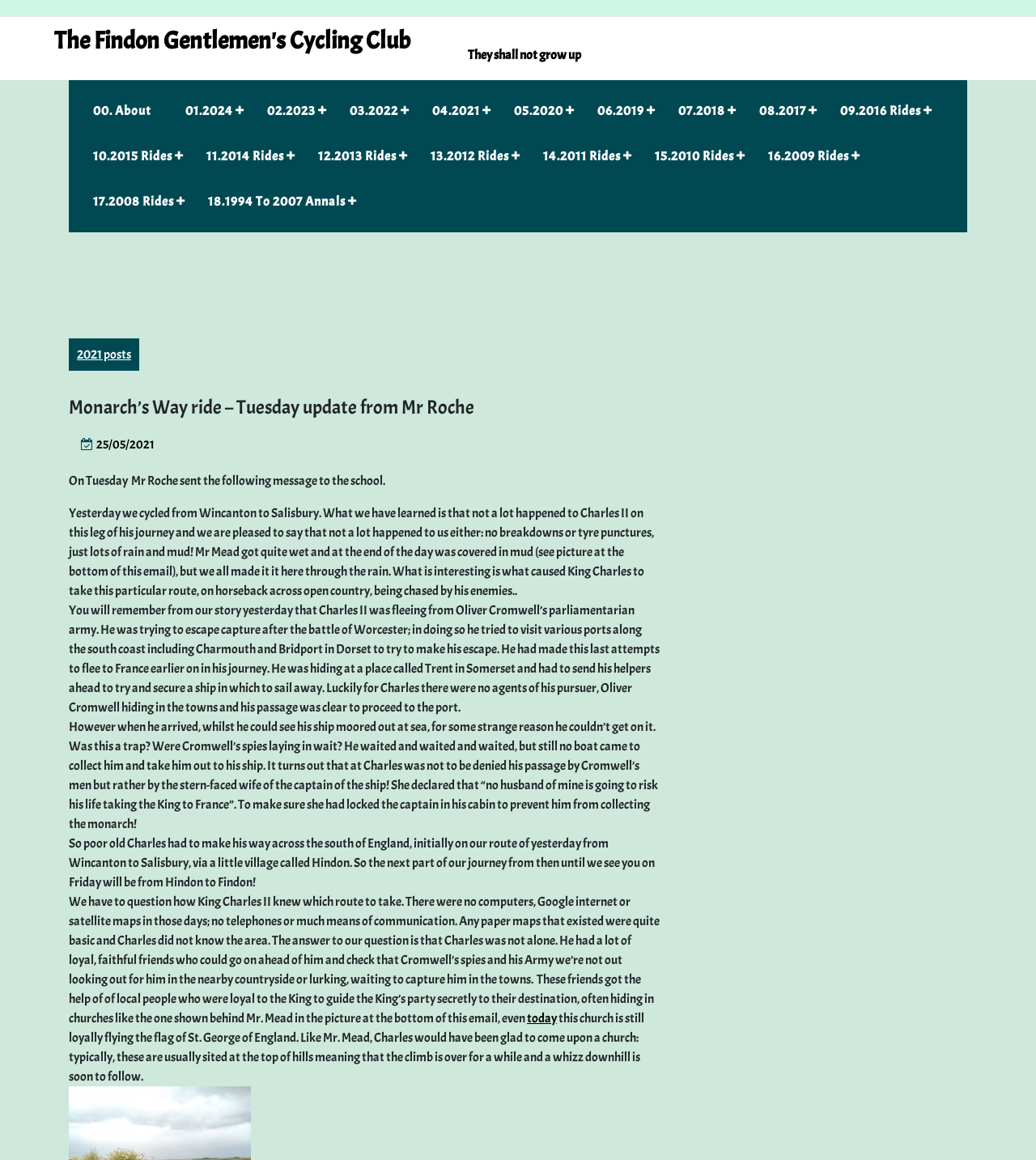Please identify the bounding box coordinates of the region to click in order to complete the task: "Check the link to today". The coordinates must be four float numbers between 0 and 1, specified as [left, top, right, bottom].

[0.509, 0.871, 0.538, 0.885]